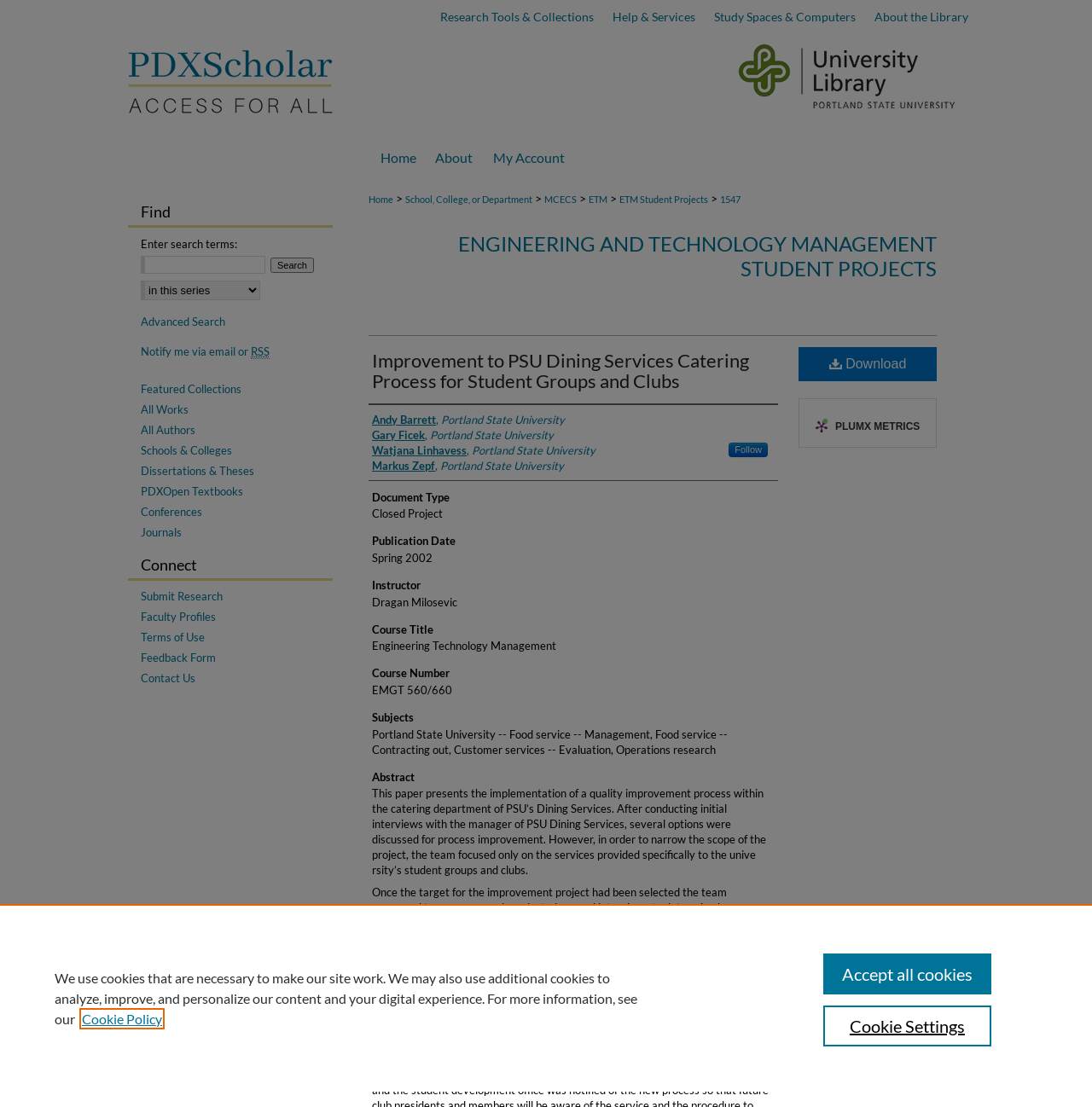What is the name of the university?
Please give a detailed and elaborate answer to the question based on the image.

I found the answer by looking at the image with the text 'Portland State University Library' and also by seeing the mentions of 'Portland State University' in the authors' affiliations.